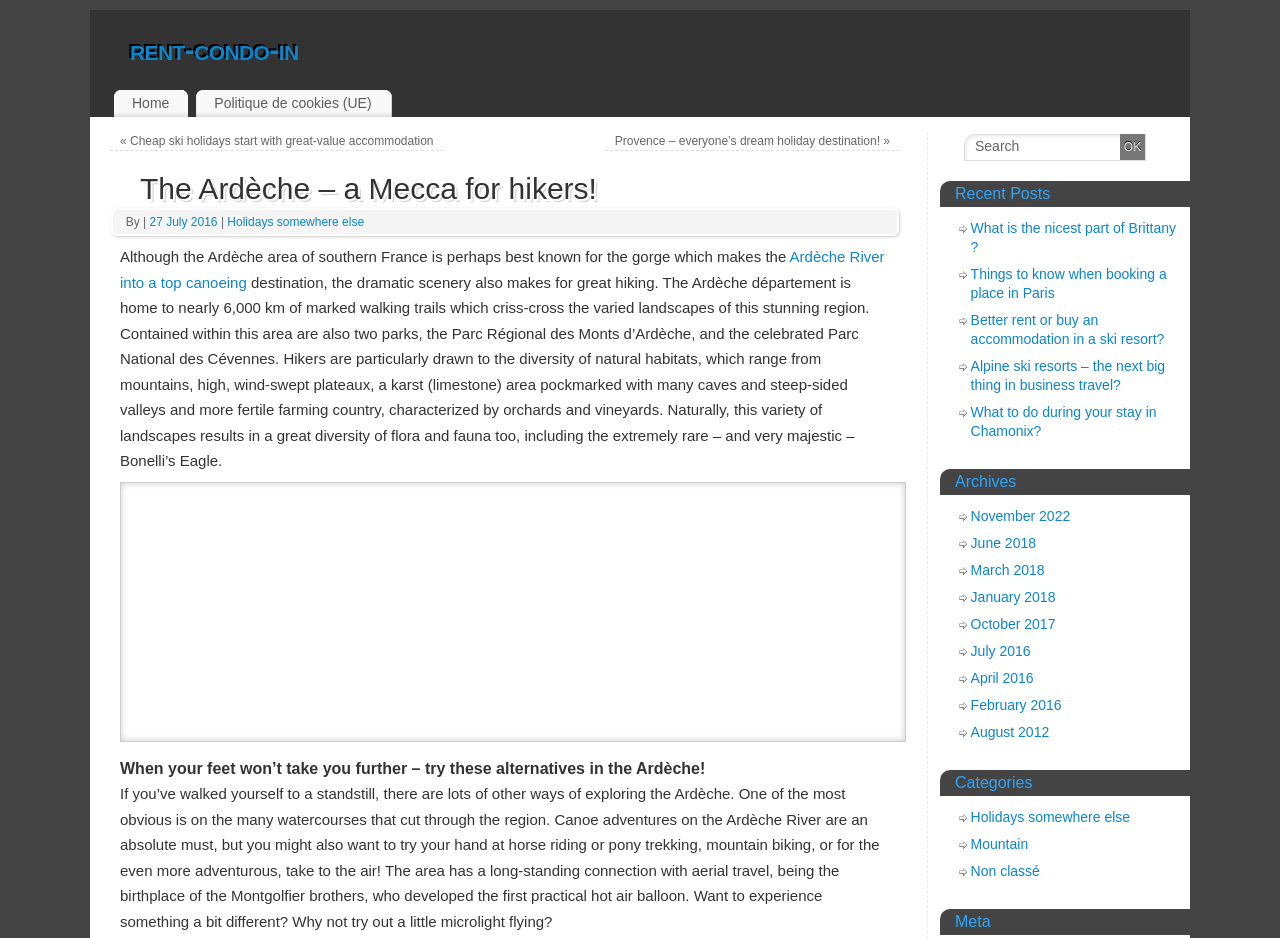Provide a thorough description of this webpage.

The webpage is about Ardèche canoe trips and exploring the region of France. At the top, there are several links, including "rent-condo-in", "Home", and "Politique de cookies (UE)". Below these links, there is a heading that reads "The Ardèche – a Mecca for hikers!".

To the right of the heading, there are several static text elements, including "By" and "|", followed by a link to a date, "27 July 2016". Next to this link, there is another link to "Holidays somewhere else".

Below these elements, there is a block of text that describes the Ardèche region, its natural beauty, and its suitability for hiking and canoeing. The text also mentions the Parc Régional des Monts d'Ardèche and the Parc National des Cévennes.

To the right of this text block, there is an image related to Ardèche. Below the image, there is another text block that discusses alternative ways to explore the Ardèche region, including canoe adventures, horse riding, mountain biking, and microlight flying.

On the right side of the page, there is a search box with a "Search" label and an "OK" button. Below the search box, there are several headings, including "Recent Posts", "Archives", and "Categories". Under each heading, there are several links to related articles or archives.

In total, there are 7 headings, 24 links, 7 static text elements, 1 image, 1 textbox, and 1 button on the webpage. The layout is organized, with clear headings and concise text, making it easy to navigate and find relevant information.